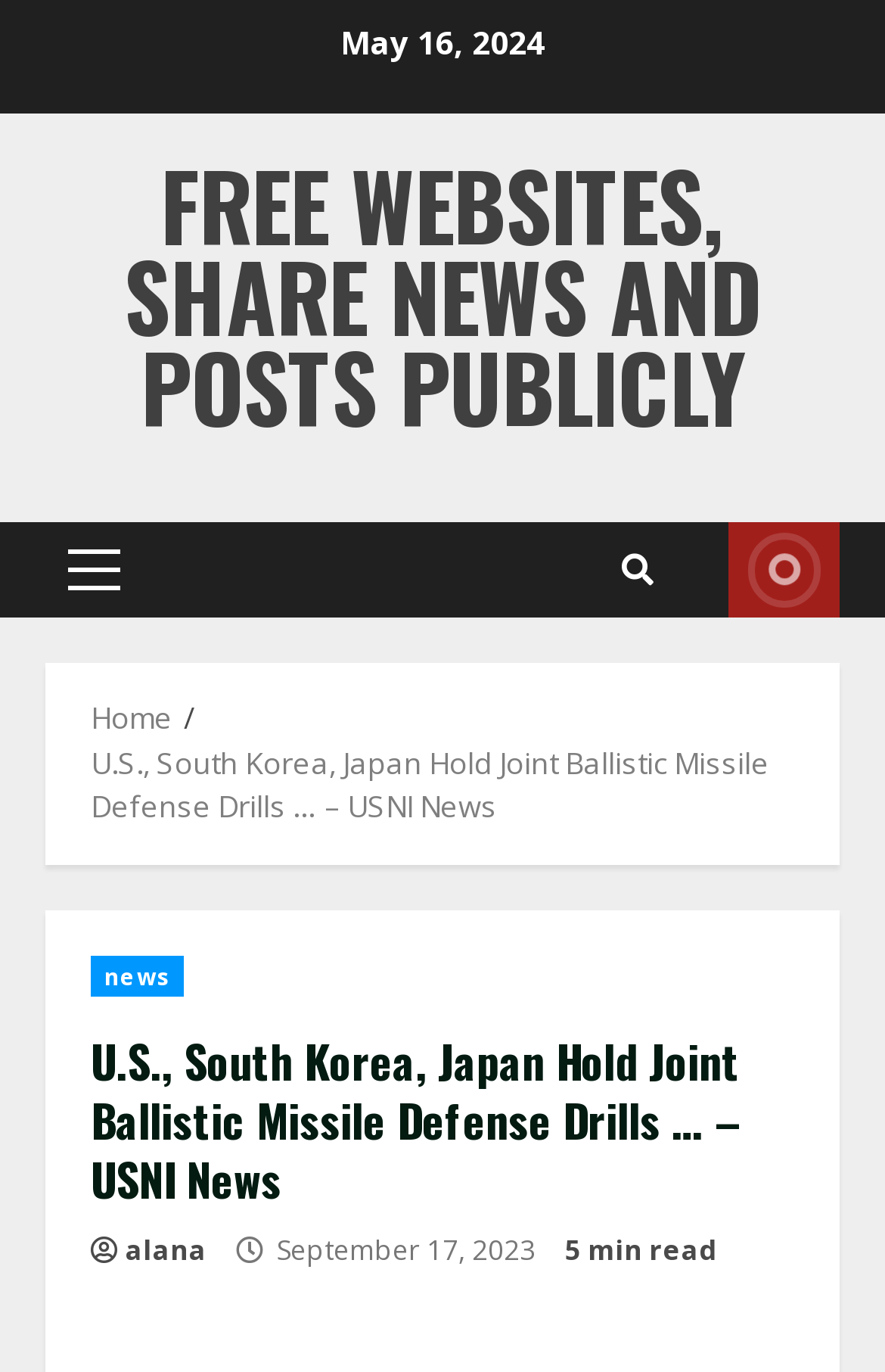Identify the bounding box coordinates for the region of the element that should be clicked to carry out the instruction: "Check the 'LIVE' updates". The bounding box coordinates should be four float numbers between 0 and 1, i.e., [left, top, right, bottom].

[0.823, 0.381, 0.949, 0.45]